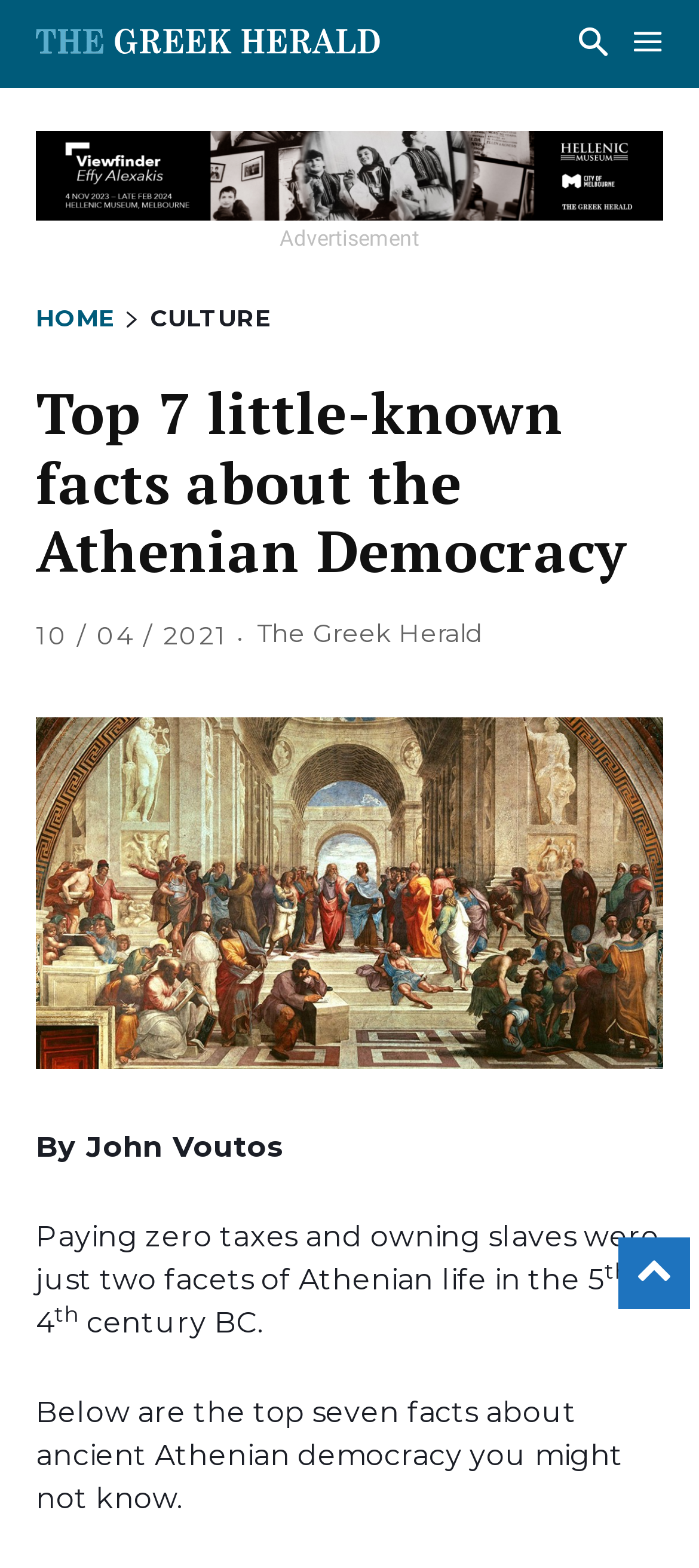What is the date of the article? Examine the screenshot and reply using just one word or a brief phrase.

10 / 04 / 2021